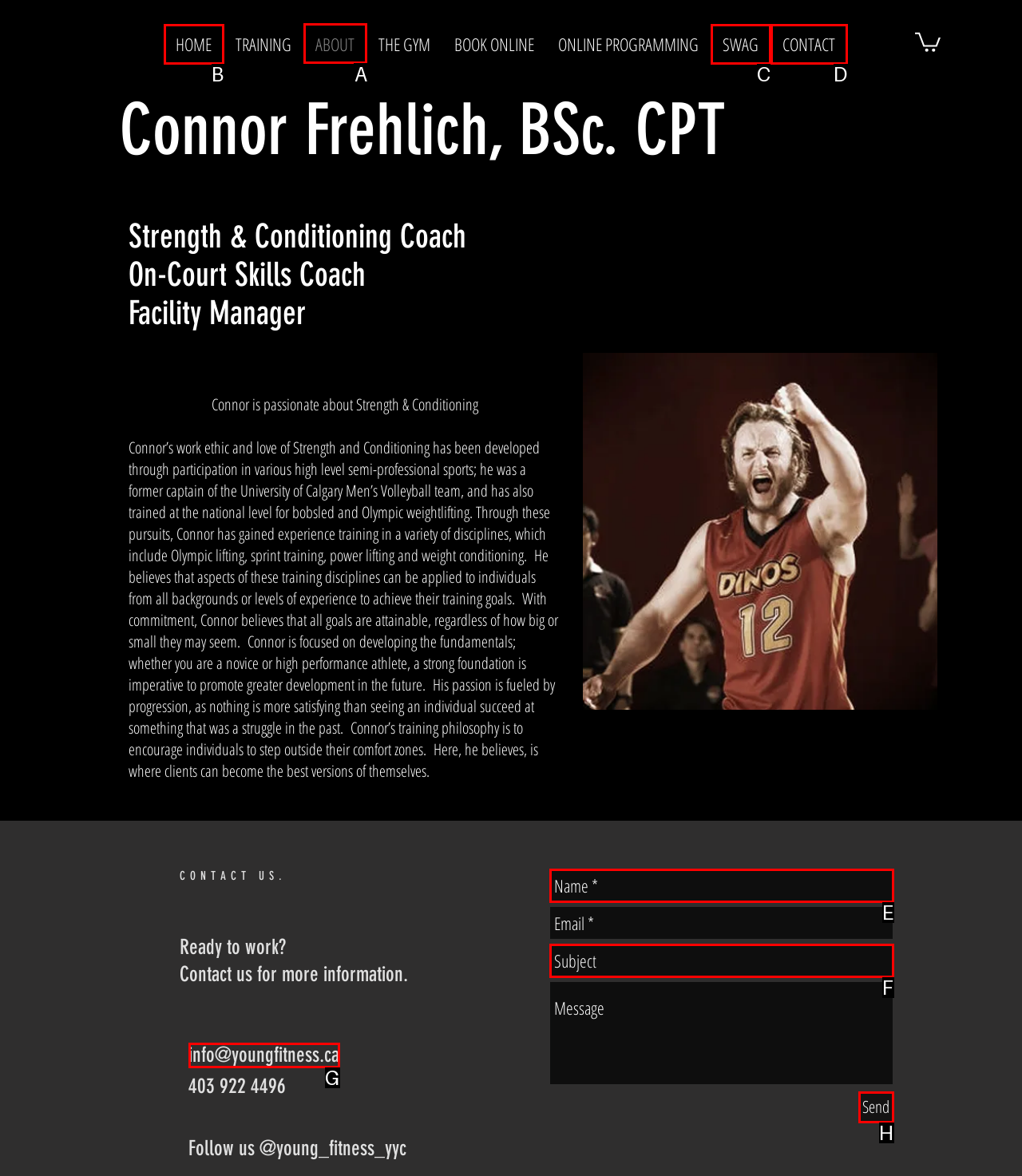Please indicate which HTML element should be clicked to fulfill the following task: Click ABOUT. Provide the letter of the selected option.

A